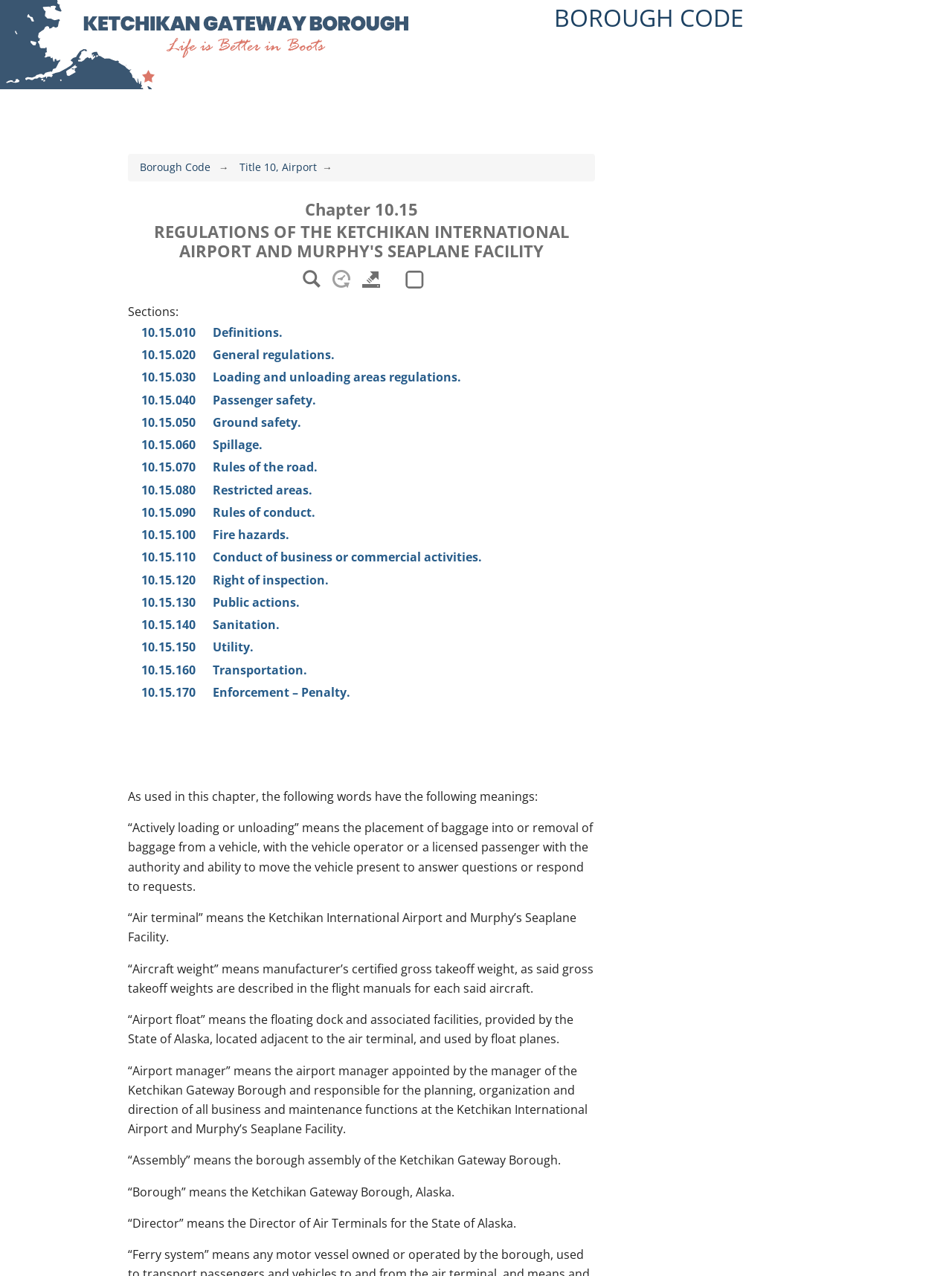Highlight the bounding box of the UI element that corresponds to this description: "10.15.130 Public actions".

[0.651, 0.219, 0.865, 0.247]